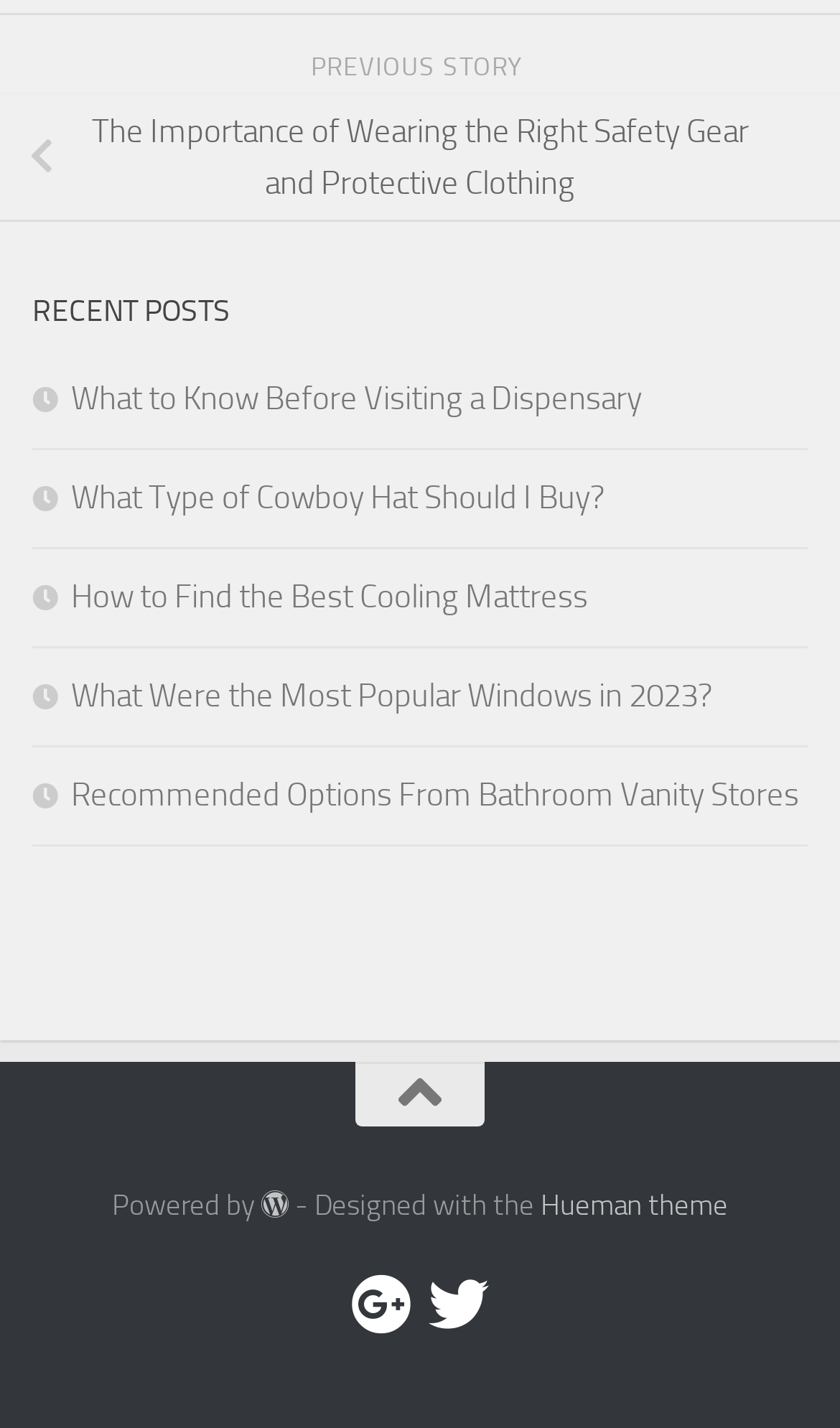How many social media links are there?
Using the information from the image, answer the question thoroughly.

I counted the number of social media links at the bottom of the webpage, which are 3 in total: Google +, Twitter, and another one represented by an icon ''.